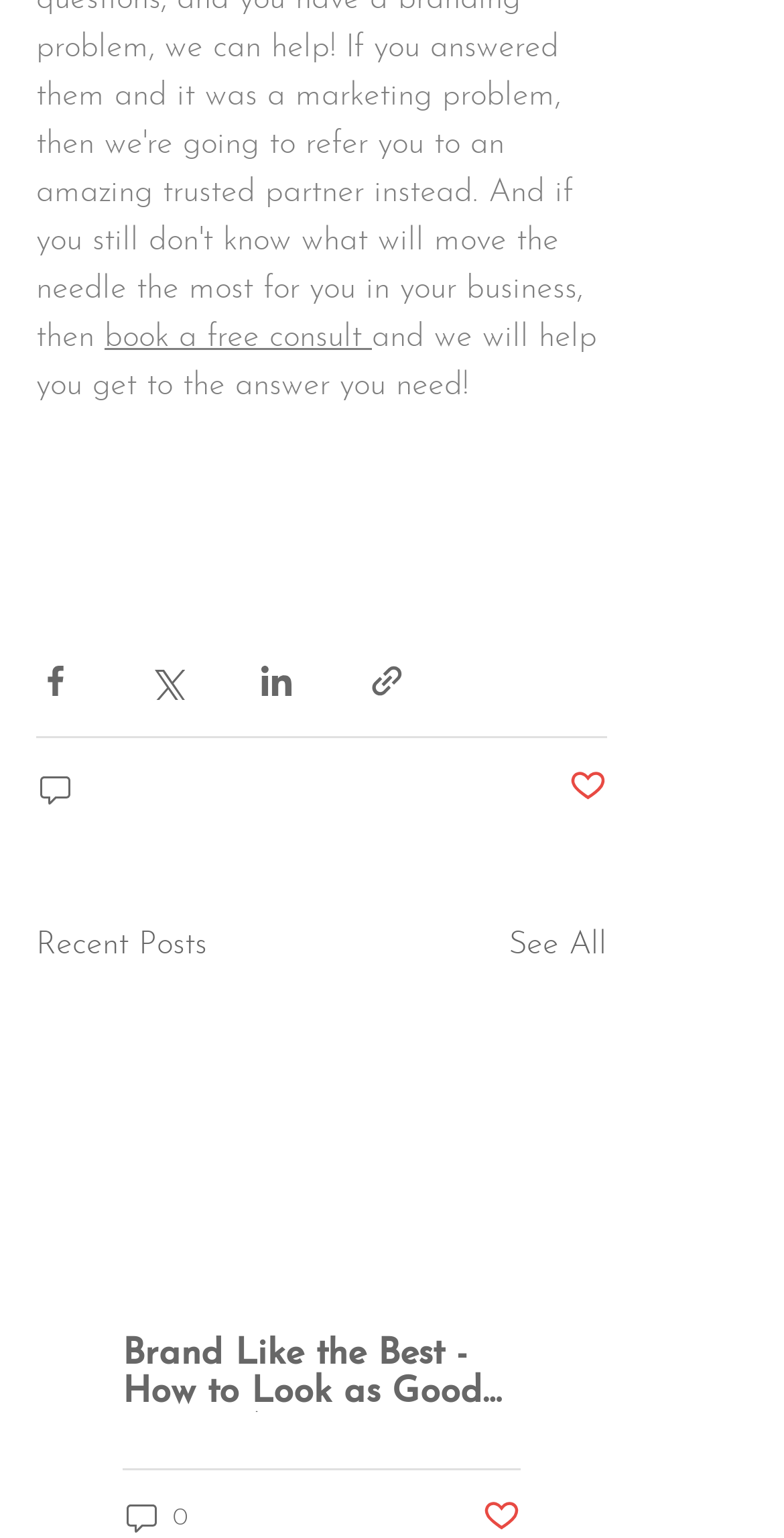What is the title of the section below the social media sharing options?
Answer the question with detailed information derived from the image.

The section below the social media sharing options has a heading that reads 'Recent Posts', which suggests that it displays a list of recently published posts or articles.